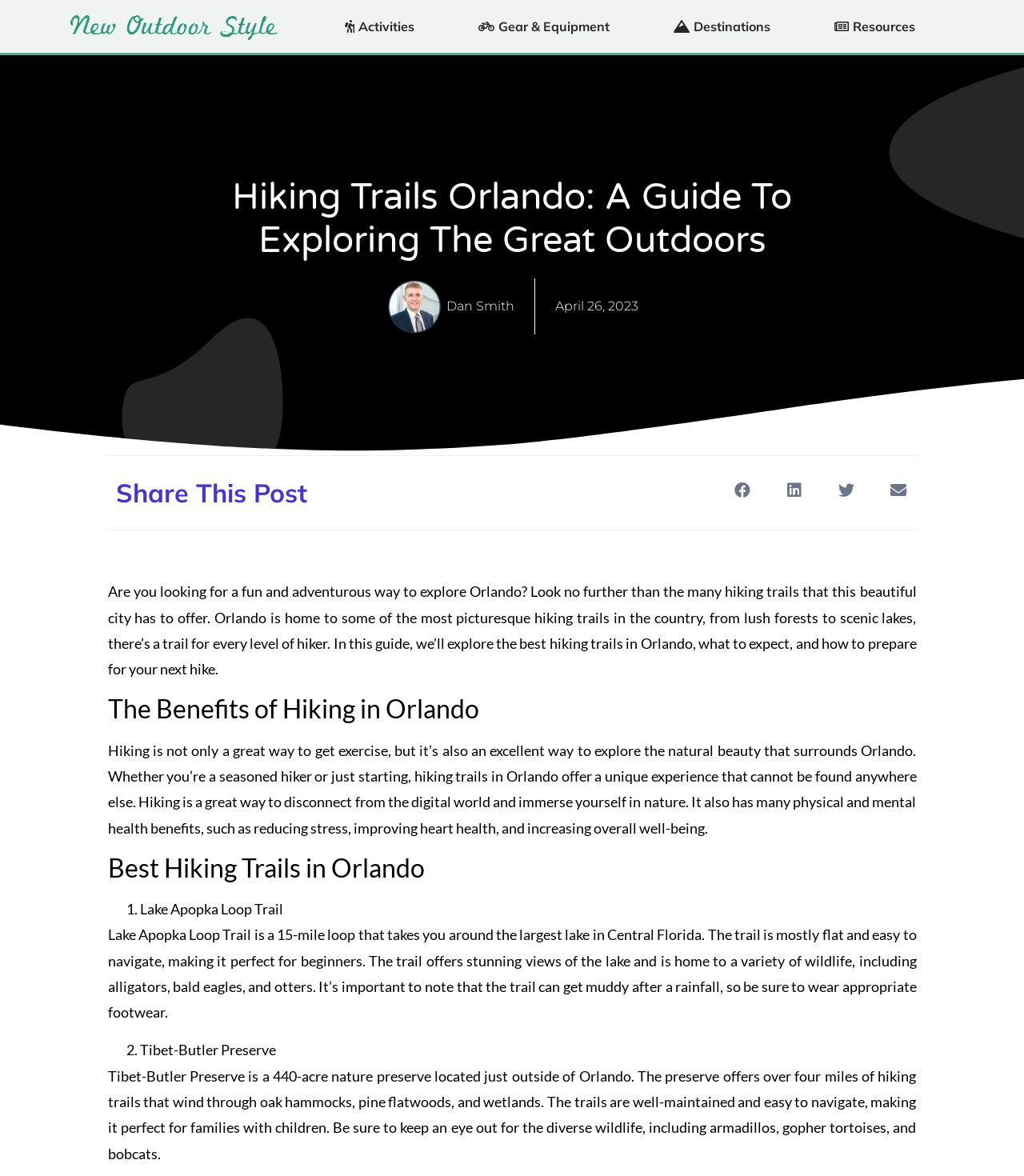What is the benefit of hiking mentioned in the webpage?
Using the visual information, respond with a single word or phrase.

Reducing stress